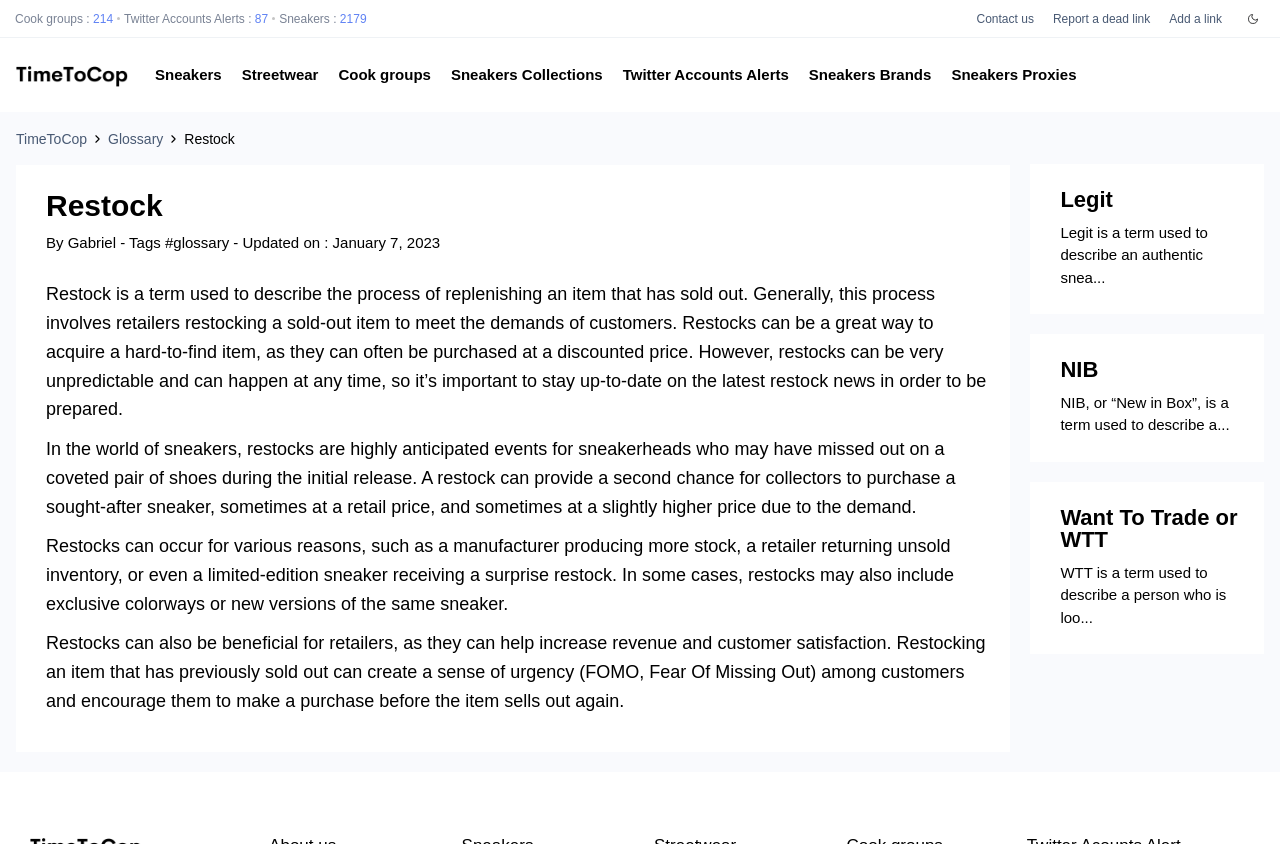Explain in detail what is displayed on the webpage.

The webpage is a glossary definition page for the term "Restock" on TimeToCop, a sneakers-related website. At the top, there is a navigation menu with links to "Sneakers", "Streetwear", "Cook groups", and other related categories. Below the navigation menu, there is a section with statistics, including the number of cook groups, Twitter accounts alerts, and sneakers, displayed in a row.

On the left side, there is a vertical menu with links to "TimeToCop", "Glossary", and other related pages. Above this menu, there is a logo image and a link to "Contact us", "Report a dead link", and "Add a link".

The main content of the page is the definition of "Restock", which is divided into three paragraphs. The first paragraph explains that restock is the process of replenishing an item that has sold out, and it can be a great way to acquire a hard-to-find item at a discounted price. The second paragraph discusses the importance of restocks in the world of sneakers, where they provide a second chance for collectors to purchase a sought-after sneaker. The third paragraph explains that restocks can occur for various reasons and can be beneficial for retailers.

Below the definition, there are three links to related glossary terms, including "Legit", "NIB", and "Want To Trade or WTT". At the top right corner, there is a button with a popup menu, and above it, there is an image.